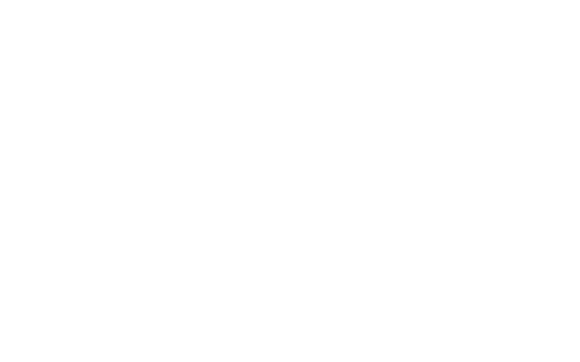Provide a comprehensive description of the image.

The image showcases the stunning sand dunes at Mesquite Flat, located in Death Valley National Park. Captured by fine art photographer Paul Heckel, the photograph encapsulates the stark beauty of the desert landscape, characterized by the undulating curves and textured surface of the dunes. The composition highlights the warm hues of the sand, illuminated by natural light, creating a striking contrast against the vast, clear sky. This artwork invites viewers to appreciate the serene and tranquil essence of this iconic location, embodying both the allure and challenges of desert environments. Heckel's artistry is further exemplified by his unique photographic approach, making this piece a captivating representation of the natural world.